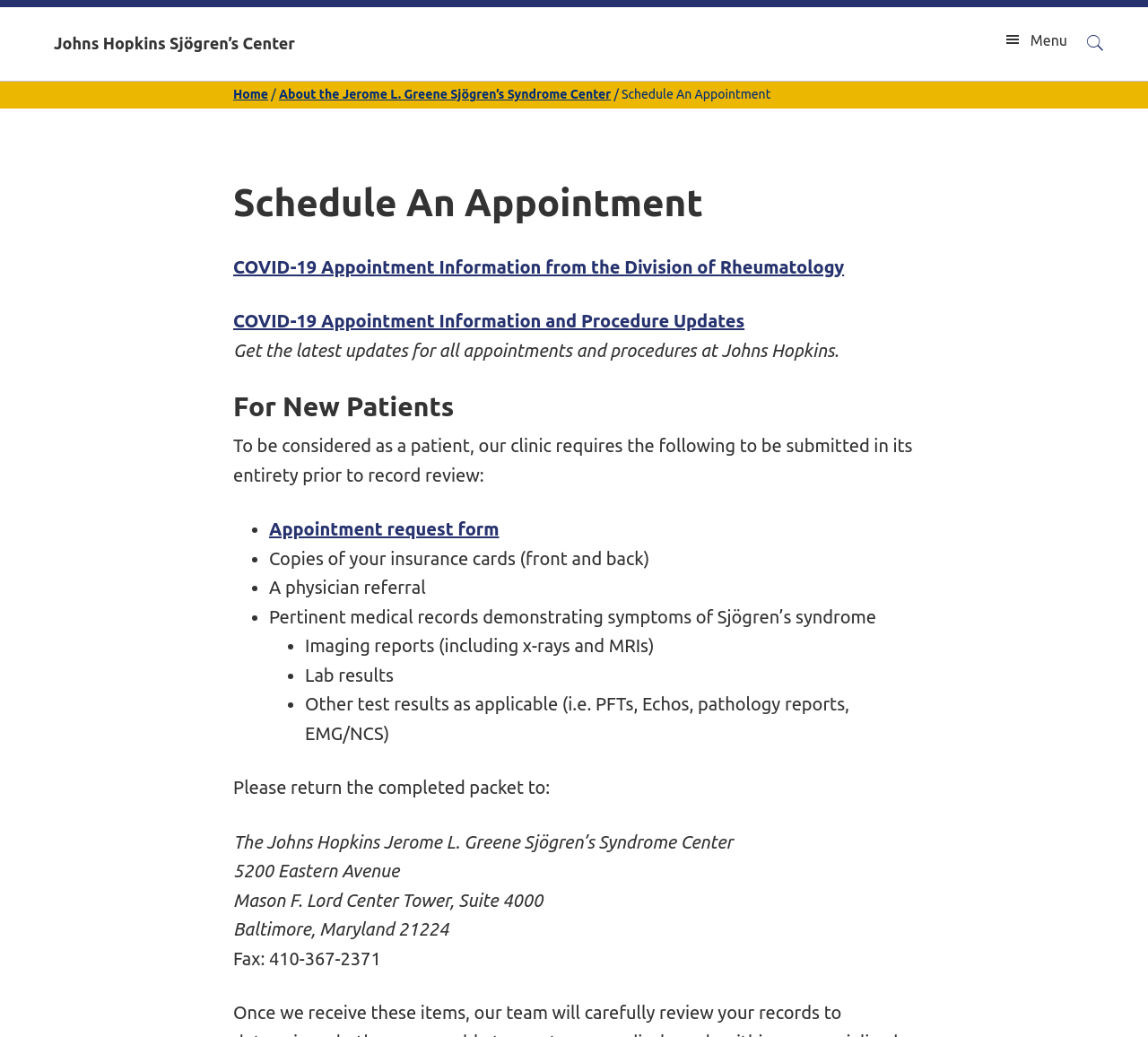Locate the UI element that matches the description Menu in the webpage screenshot. Return the bounding box coordinates in the format (top-left x, top-left y, bottom-right x, bottom-right y), with values ranging from 0 to 1.

[0.874, 0.029, 0.93, 0.048]